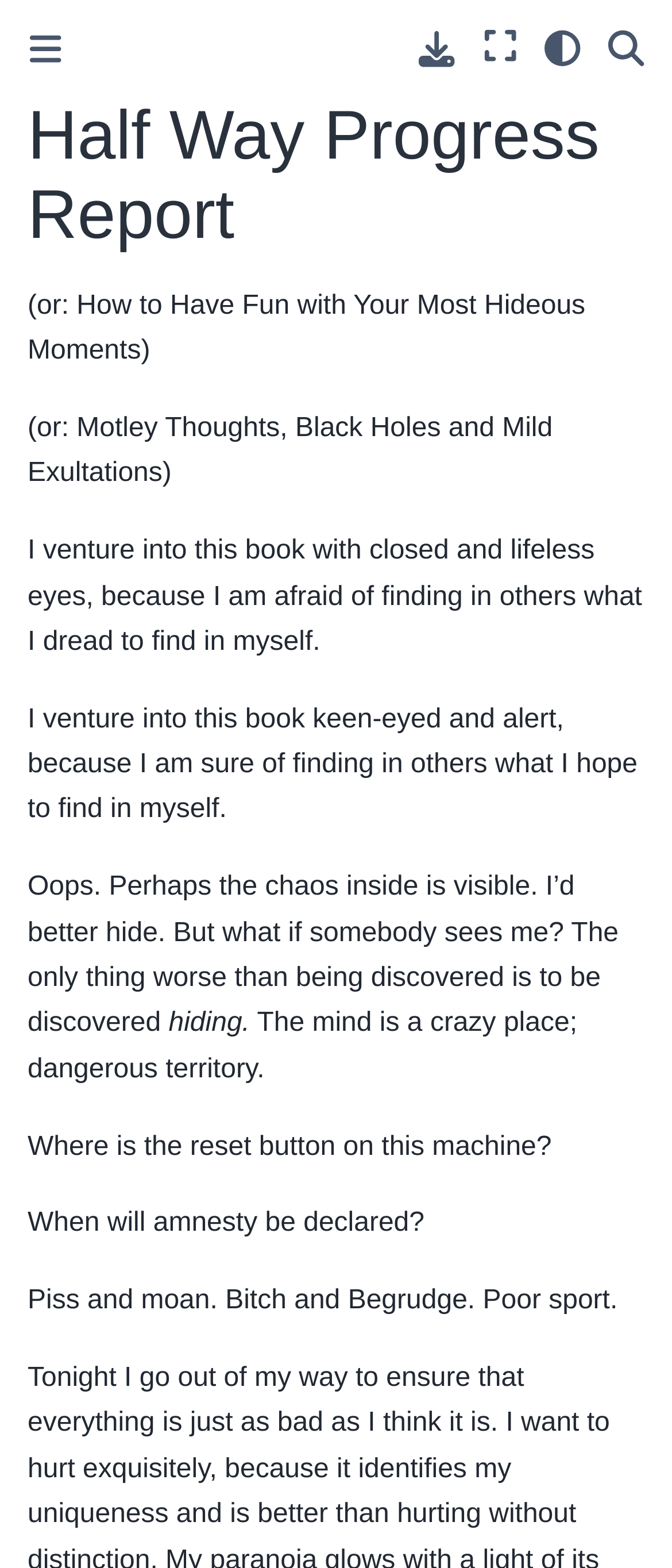Explain the webpage's design and content in an elaborate manner.

The webpage is a documentation page for "Half Way Progress Report — Options" with a focus on literary content. At the top left, there is a label "Toggle primary sidebar". To the right of this label, there are four buttons: "Download this page", "Fullscreen mode", "light/dark", and "Search", which are aligned horizontally. 

Below these buttons, there is a heading "Half Way Progress Report" that spans almost the entire width of the page. Underneath the heading, there are six paragraphs of text that discuss the idea of self-reflection and the chaos of the mind. The text is poetic and introspective, with quotes and phrases that explore the human experience. The paragraphs are stacked vertically, with the first paragraph starting from the top left and each subsequent paragraph below it.